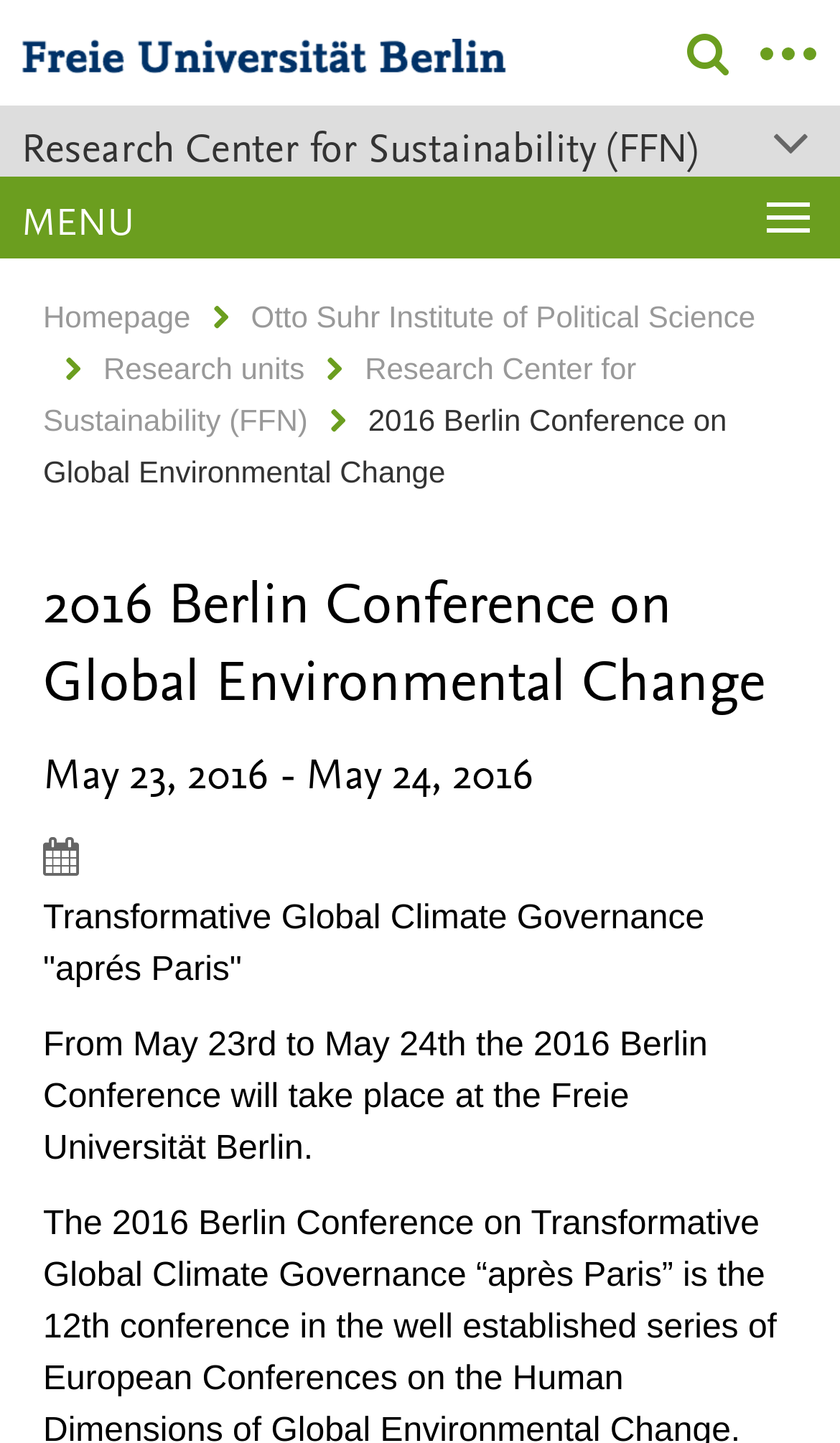Extract the bounding box coordinates for the HTML element that matches this description: "Research Center for Sustainability (FFN)". The coordinates should be four float numbers between 0 and 1, i.e., [left, top, right, bottom].

[0.026, 0.082, 0.974, 0.121]